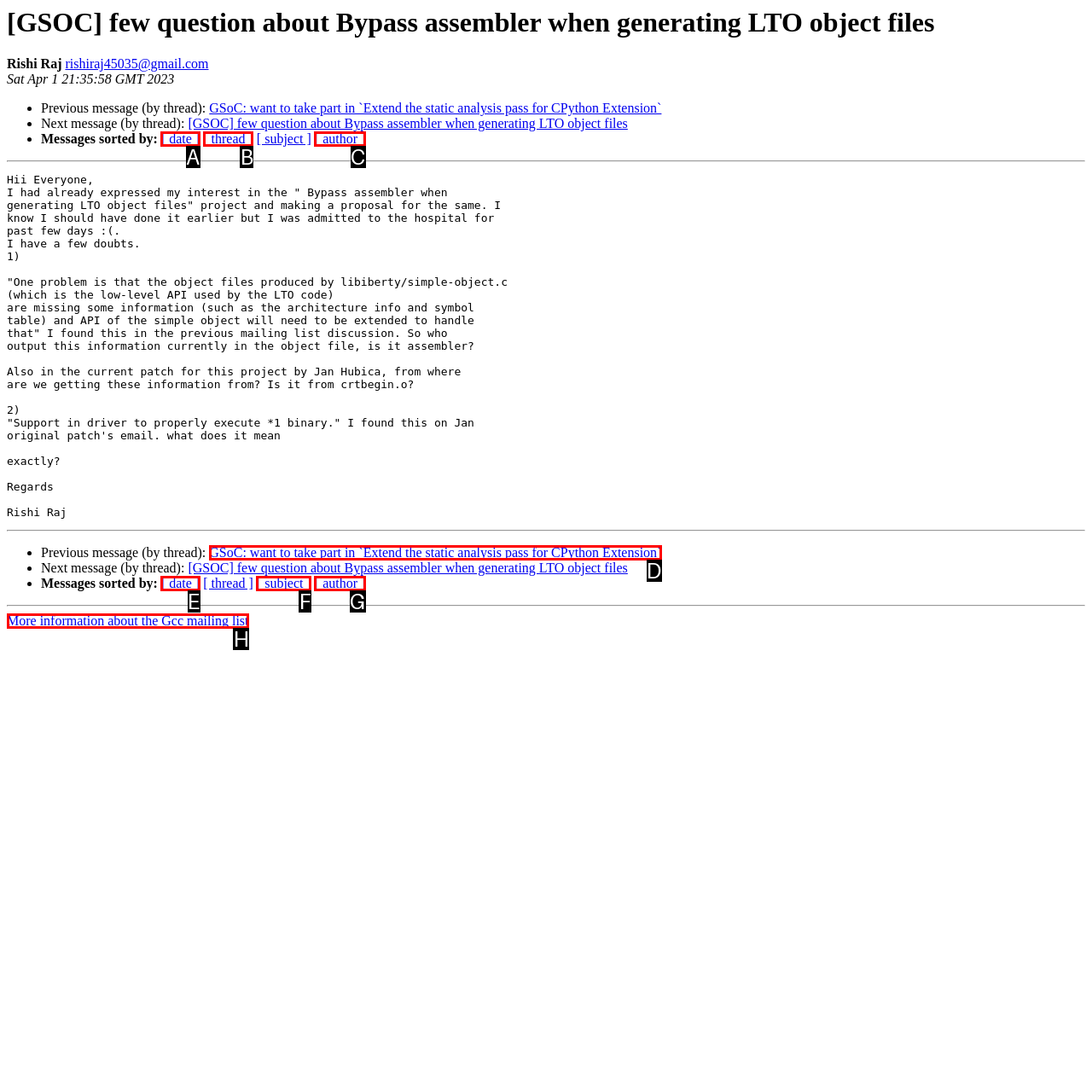Identify which HTML element matches the description: [ subject ]. Answer with the correct option's letter.

F